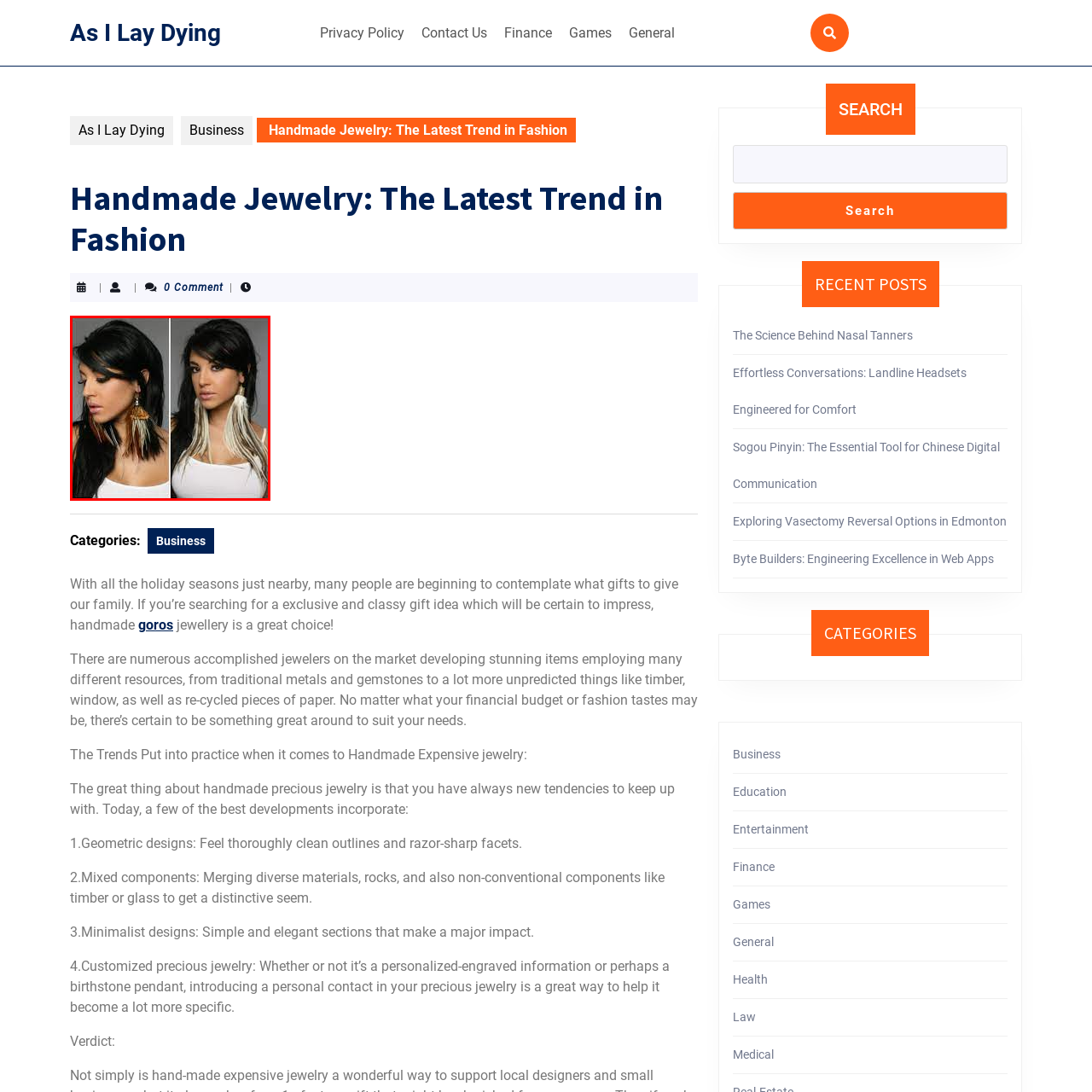What is the aesthetic of the earrings on the left?
Consider the details within the red bounding box and provide a thorough answer to the question.

The aesthetic of the earrings on the left is 'Bohemian' as it is mentioned in the caption that the pair of bold, feathered earrings on the left combine earthy tones and textures, reflecting a bohemian aesthetic.